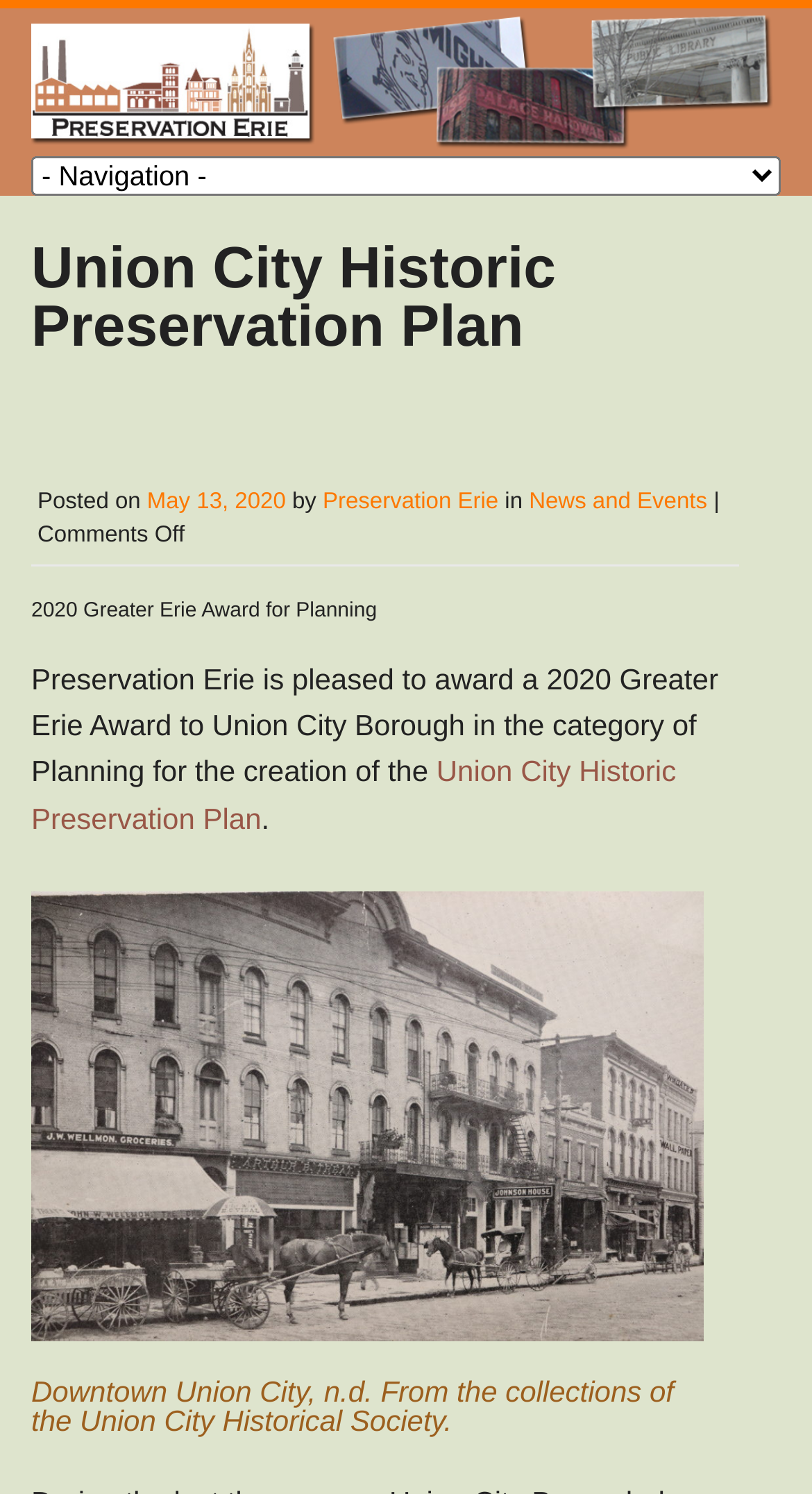What is the name of the historical society?
Make sure to answer the question with a detailed and comprehensive explanation.

I found the name of the historical society by reading the figcaption text 'Downtown Union City, n.d. From the collections of the Union City Historical Society.' which mentions the name of the historical society.